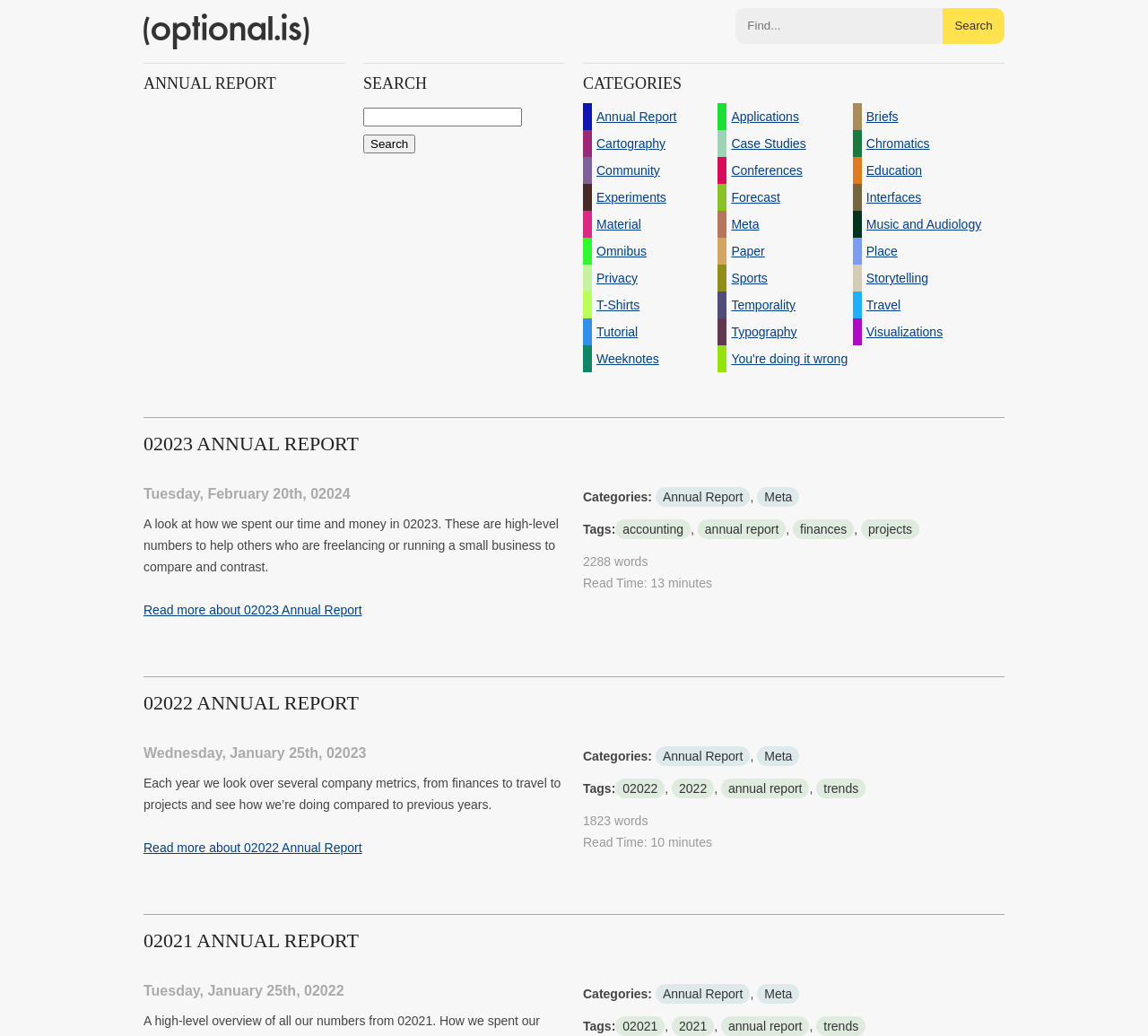What is the date of the 02023 Annual Report?
Use the information from the screenshot to give a comprehensive response to the question.

I found the date by looking at the time section of the 02023 Annual Report, which states 'Tuesday, February 20th, 02024'.